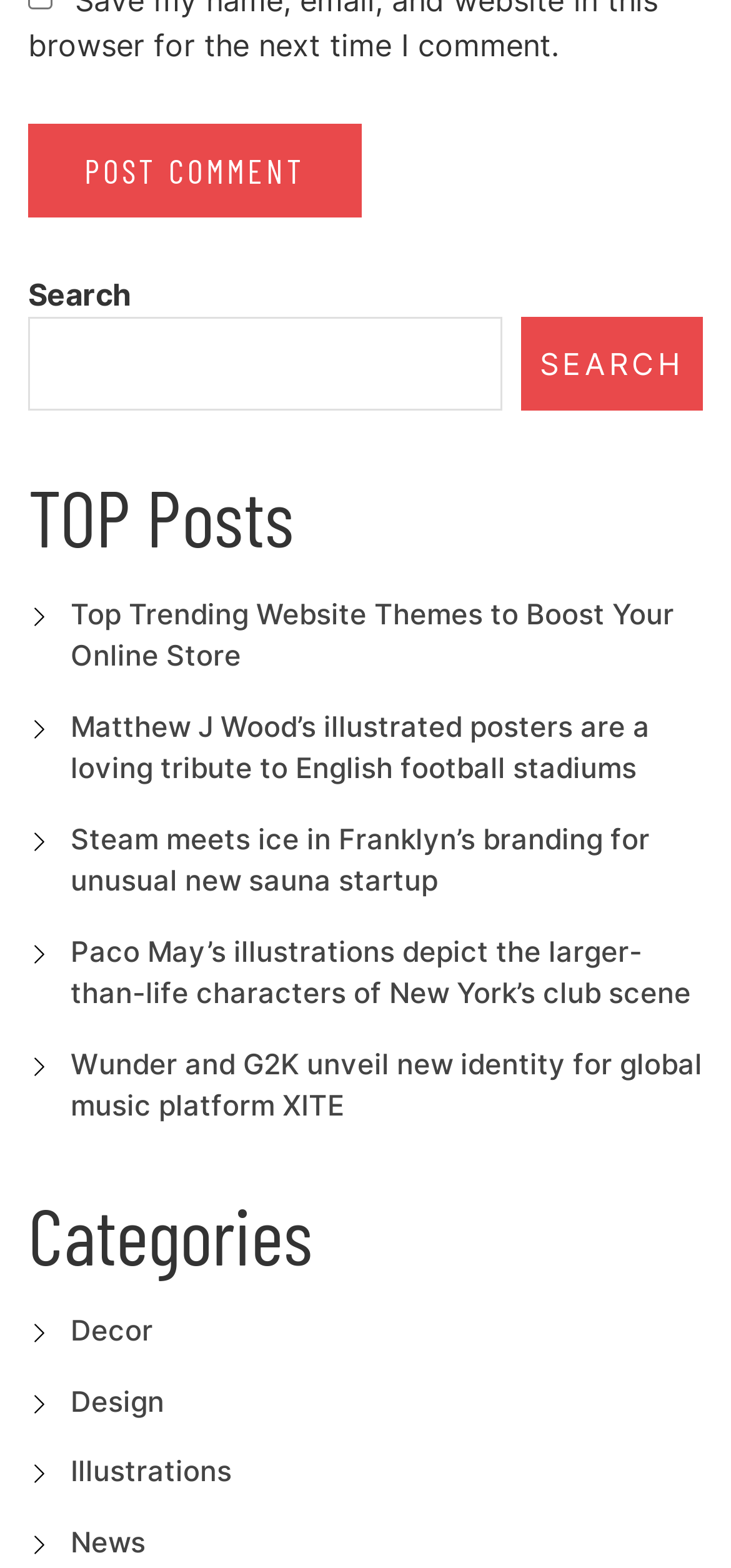Please pinpoint the bounding box coordinates for the region I should click to adhere to this instruction: "Read the article about Top Trending Website Themes".

[0.096, 0.38, 0.922, 0.429]